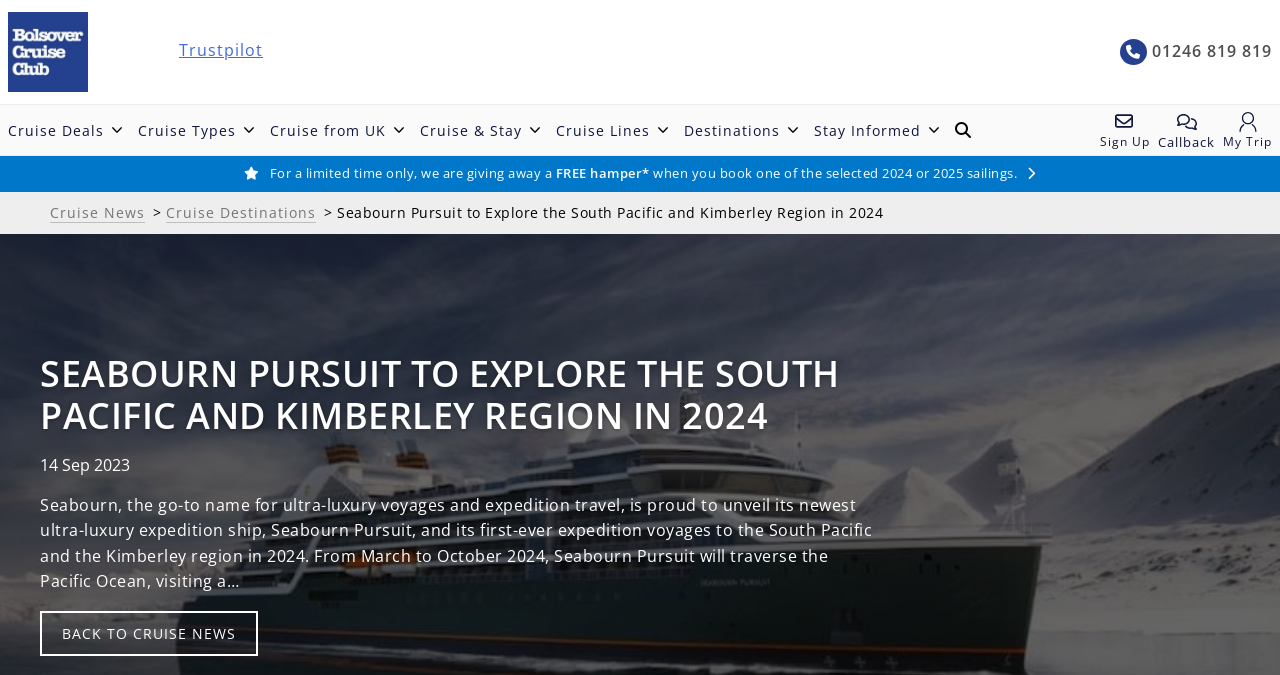Could you determine the bounding box coordinates of the clickable element to complete the instruction: "Search for cruises"? Provide the coordinates as four float numbers between 0 and 1, i.e., [left, top, right, bottom].

[0.746, 0.179, 0.762, 0.207]